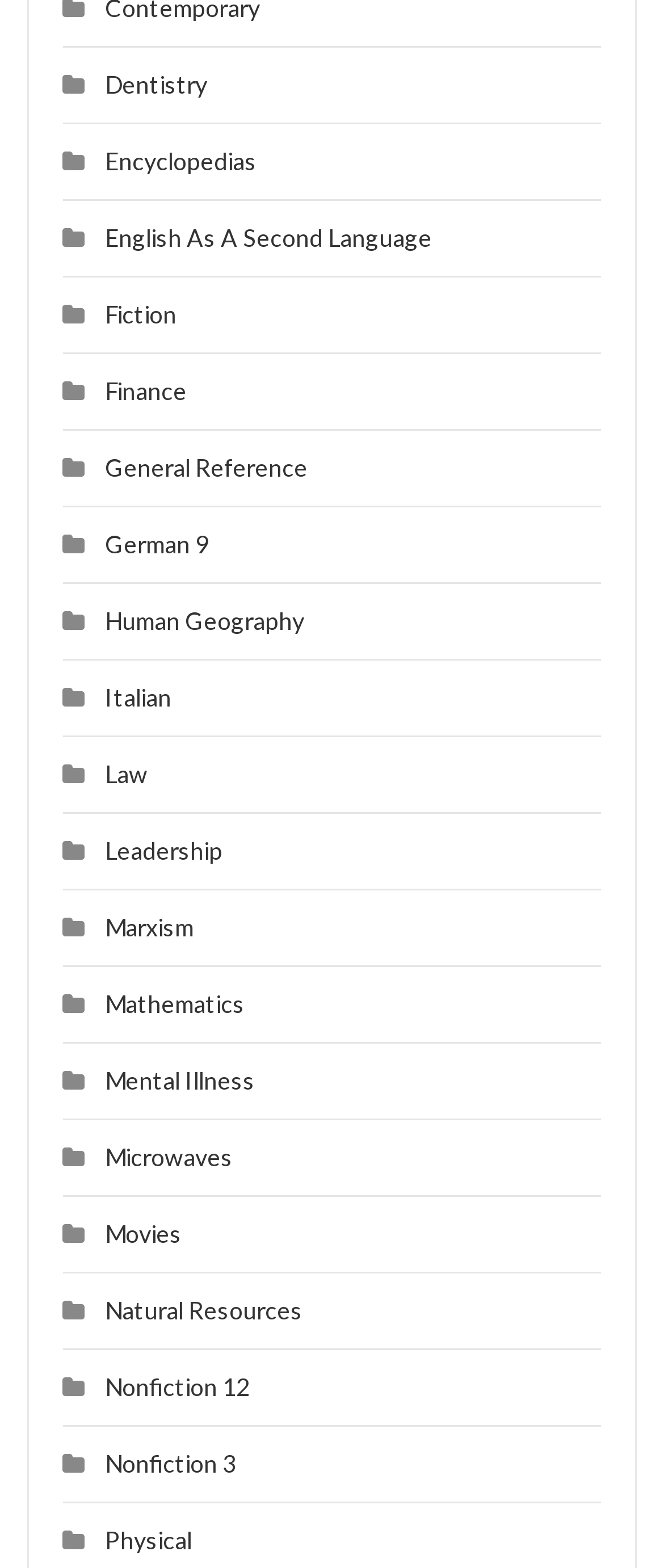Is there a category for 'Science'?
Respond with a short answer, either a single word or a phrase, based on the image.

No